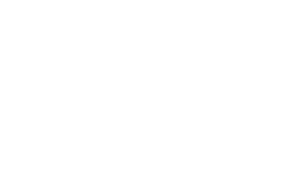Carefully examine the image and provide an in-depth answer to the question: What is the diameter range of pipes that can be cut by this tool?

The caption clearly specifies that the tube cutter is designed for cutting pipes with a diameter range of 6 to 45 mm, making it a versatile tool for various pipe cutting applications.